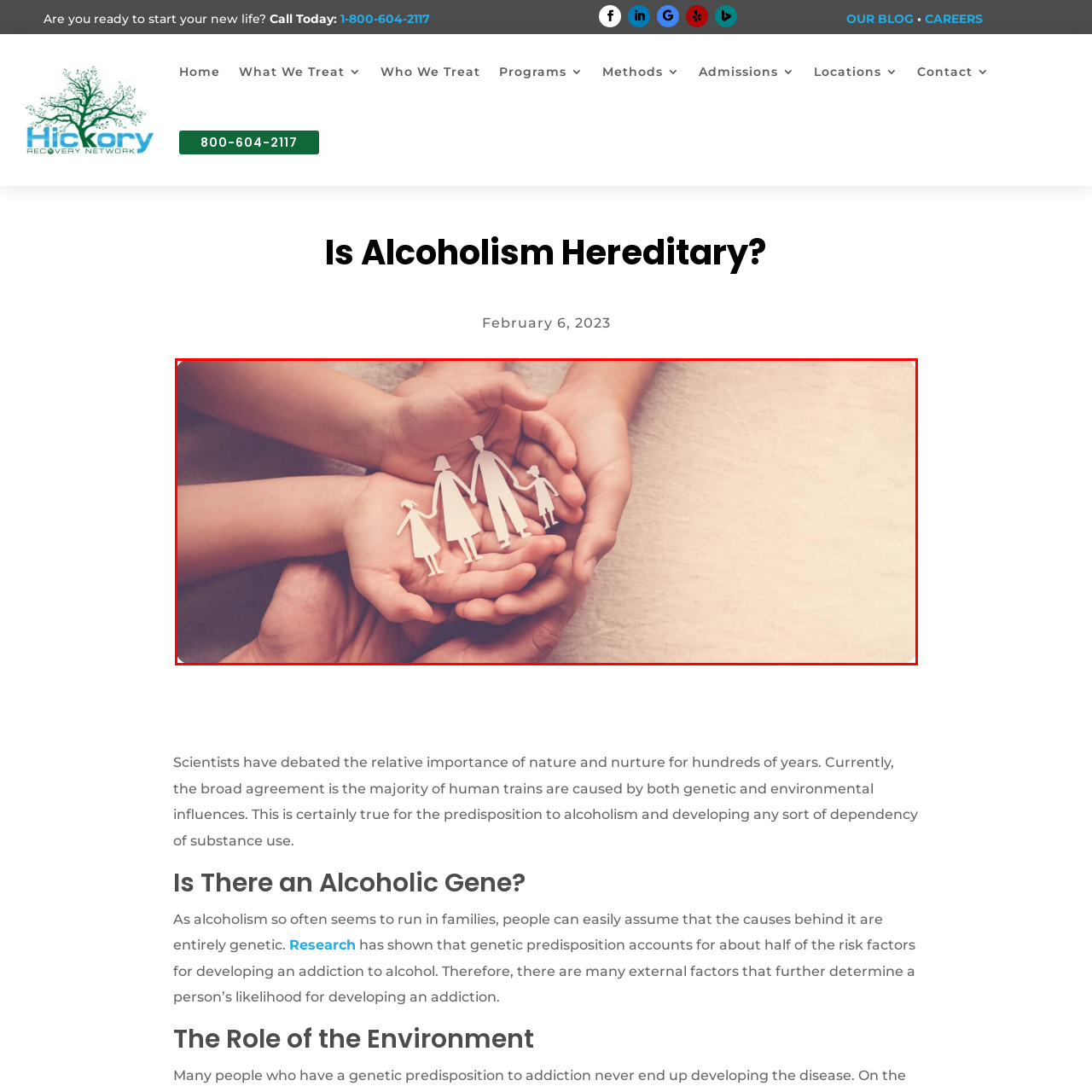What do the hands convey in the image?
Please interpret the image highlighted by the red bounding box and offer a detailed explanation based on what you observe visually.

The caption states that the hands convey warmth and care, illustrating how familial bonds play a crucial role in shaping an individual's experiences and potential struggles with substance use. This implies that the hands in the image are meant to represent a sense of nurturing and support.